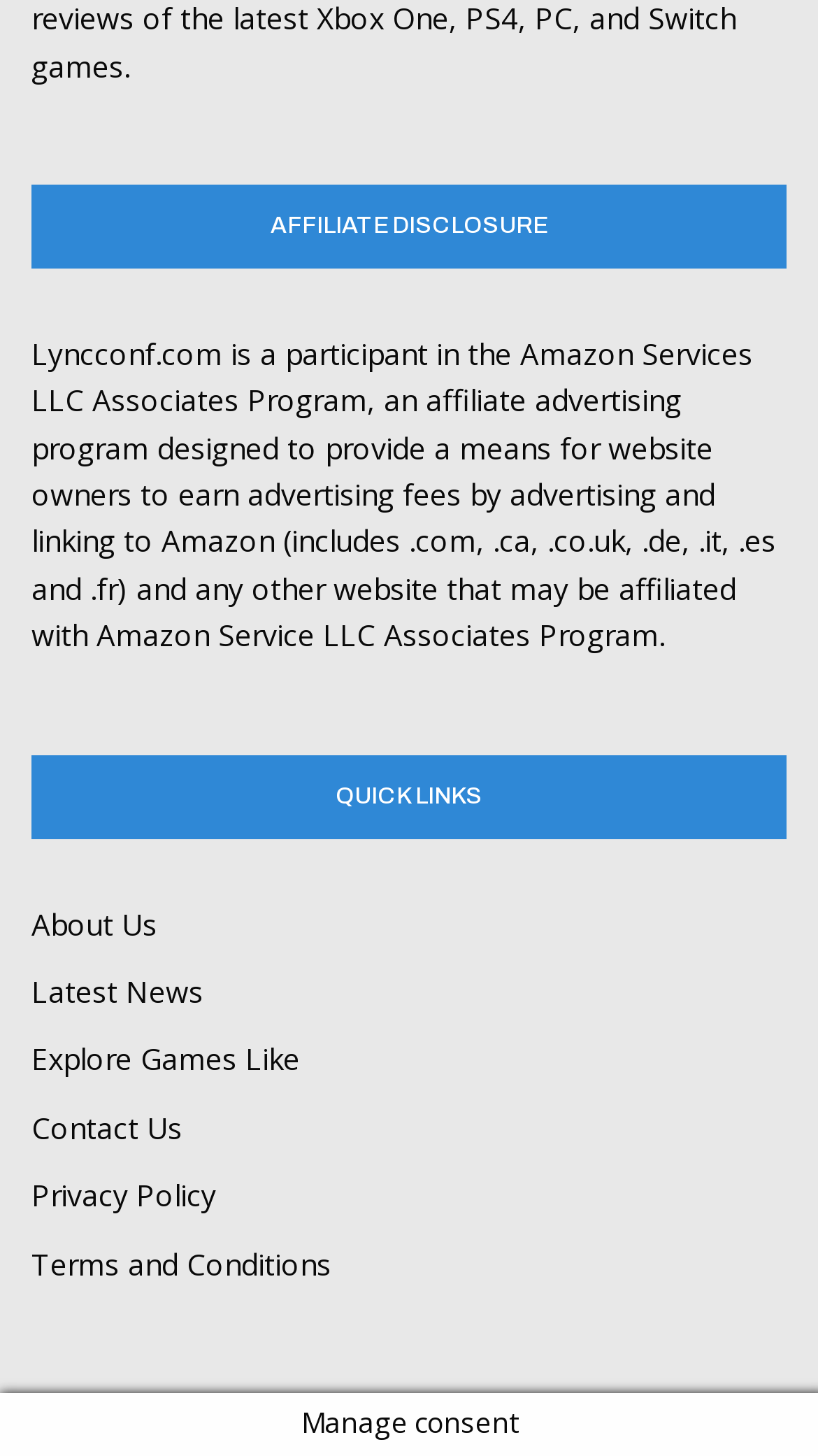Respond with a single word or phrase to the following question:
What is the location of the 'Manage consent' button?

Bottom of the page